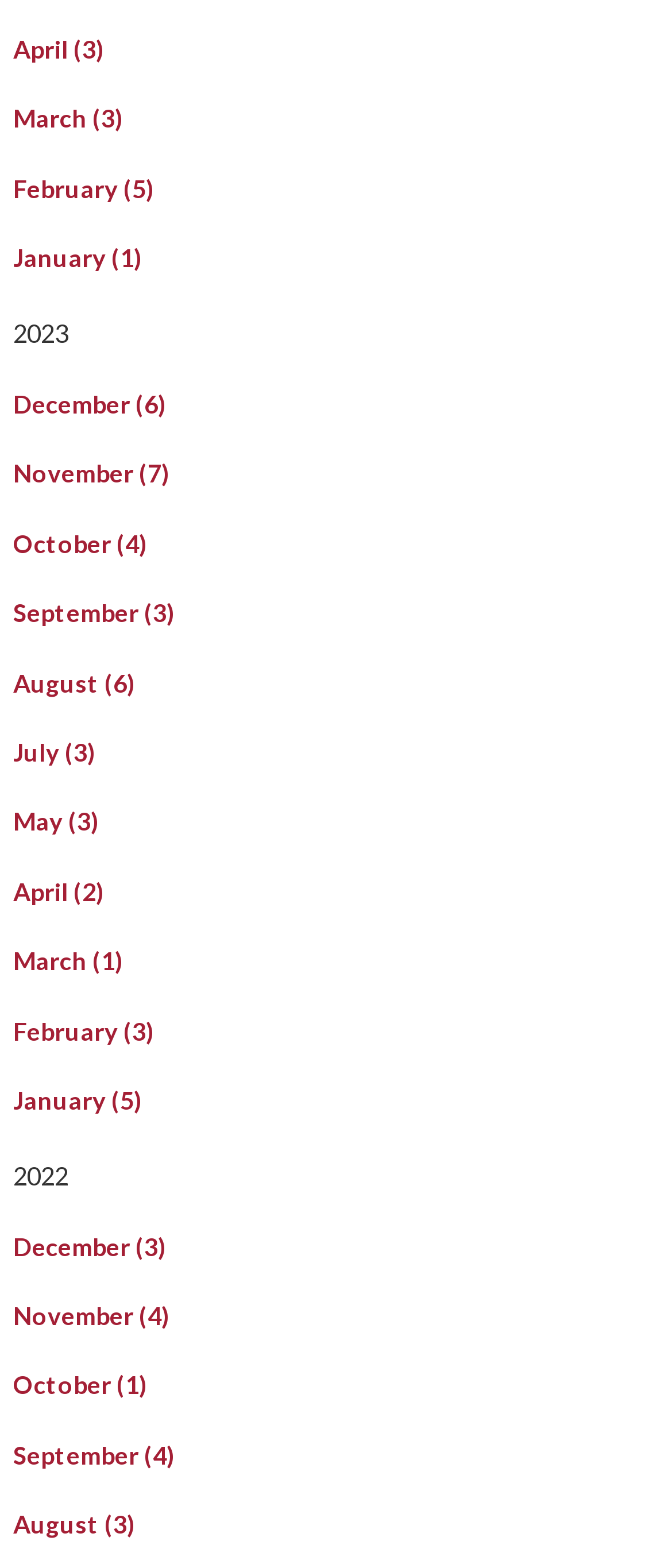What is the most recent month listed?
Provide a well-explained and detailed answer to the question.

I determined the most recent month listed by looking at the headings on the webpage, which are organized in a chronological order. The first heading is 'April (3)', which suggests that April is the most recent month listed.